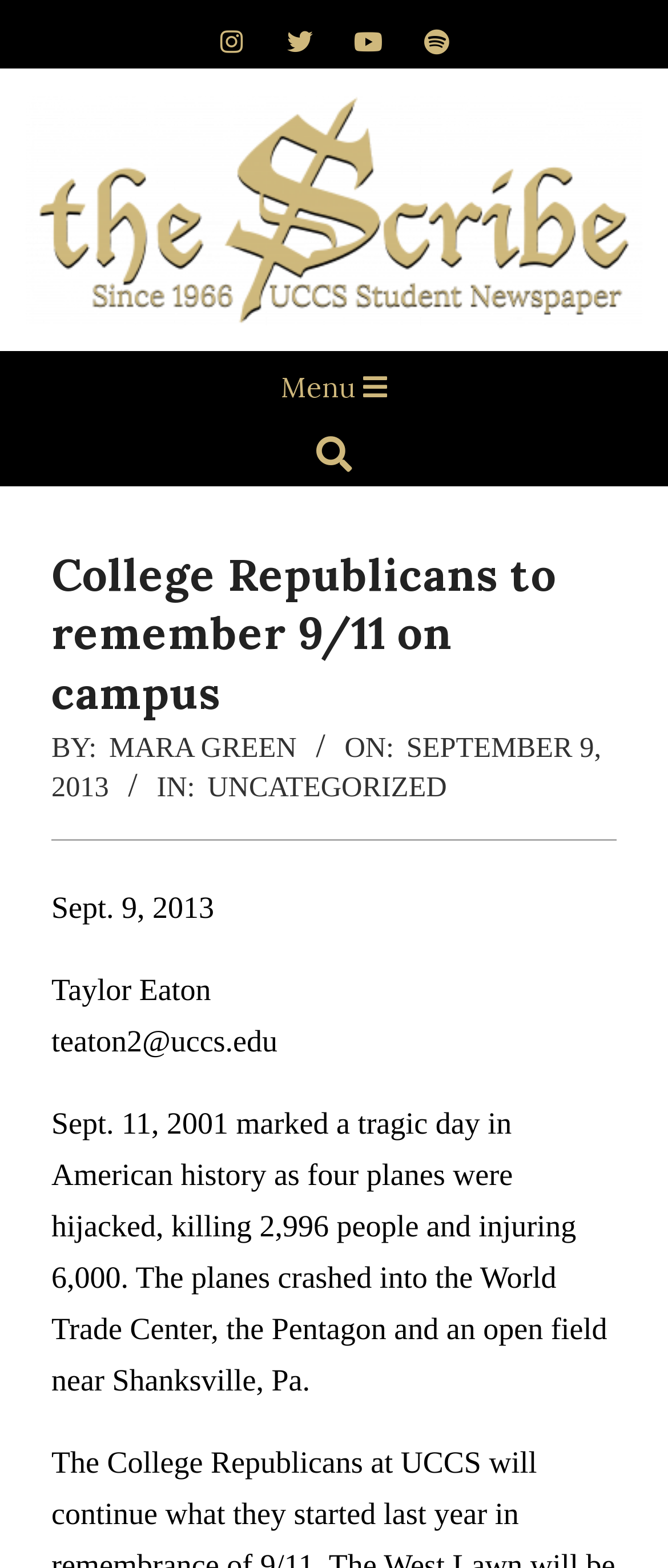What is the name of the publication?
Using the details from the image, give an elaborate explanation to answer the question.

The name of the publication can be found at the top of the webpage, where the logo and the name 'The Scribe' are displayed.